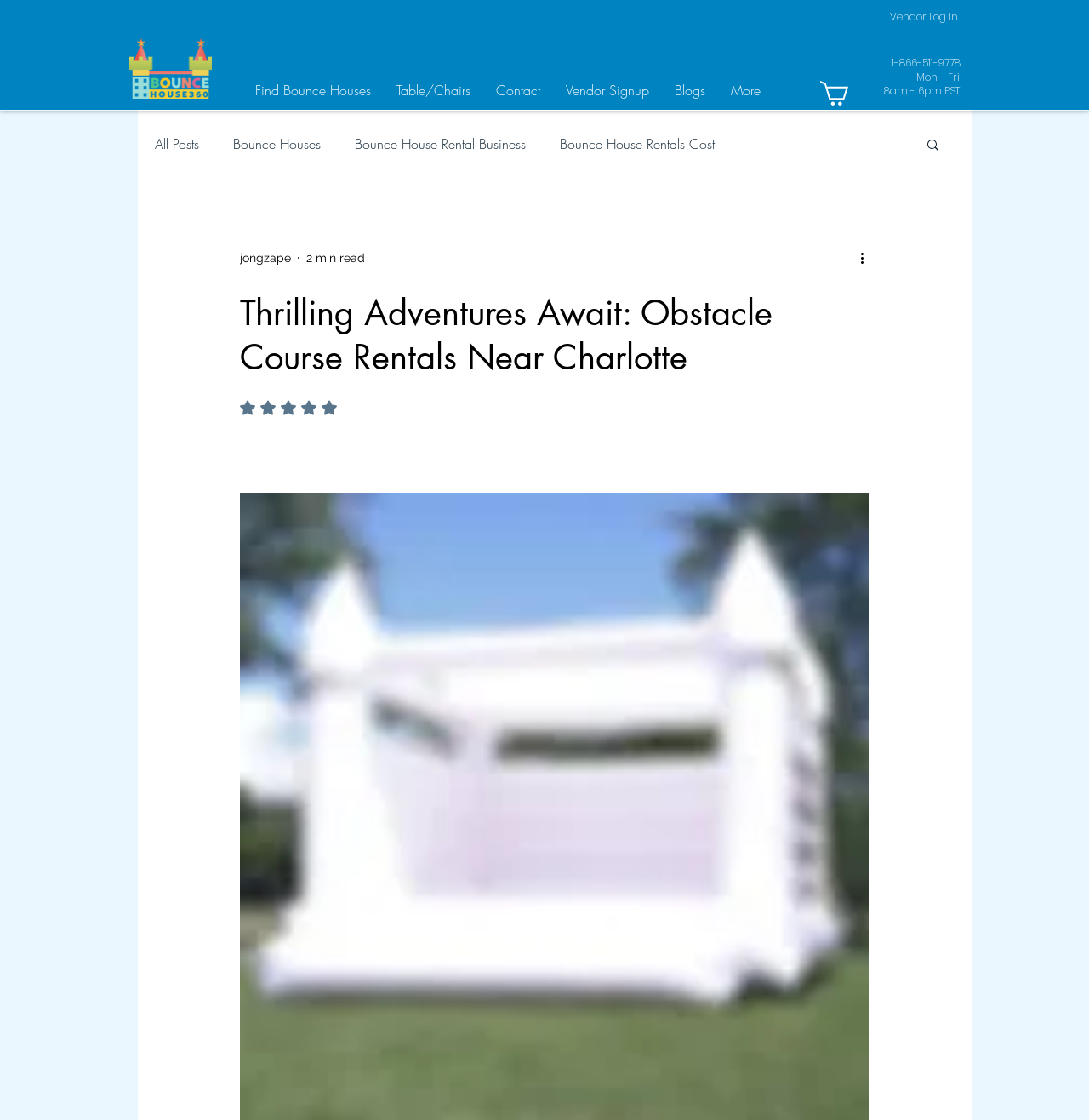By analyzing the image, answer the following question with a detailed response: How to contact the website?

To contact the website, you can call the phone number 1-866-511-9778, which is displayed at the top right corner of the webpage, inside a StaticText element with a bounding box of [0.819, 0.05, 0.882, 0.063]. The phone number is available from Monday to Friday, 8am to 6pm PST.